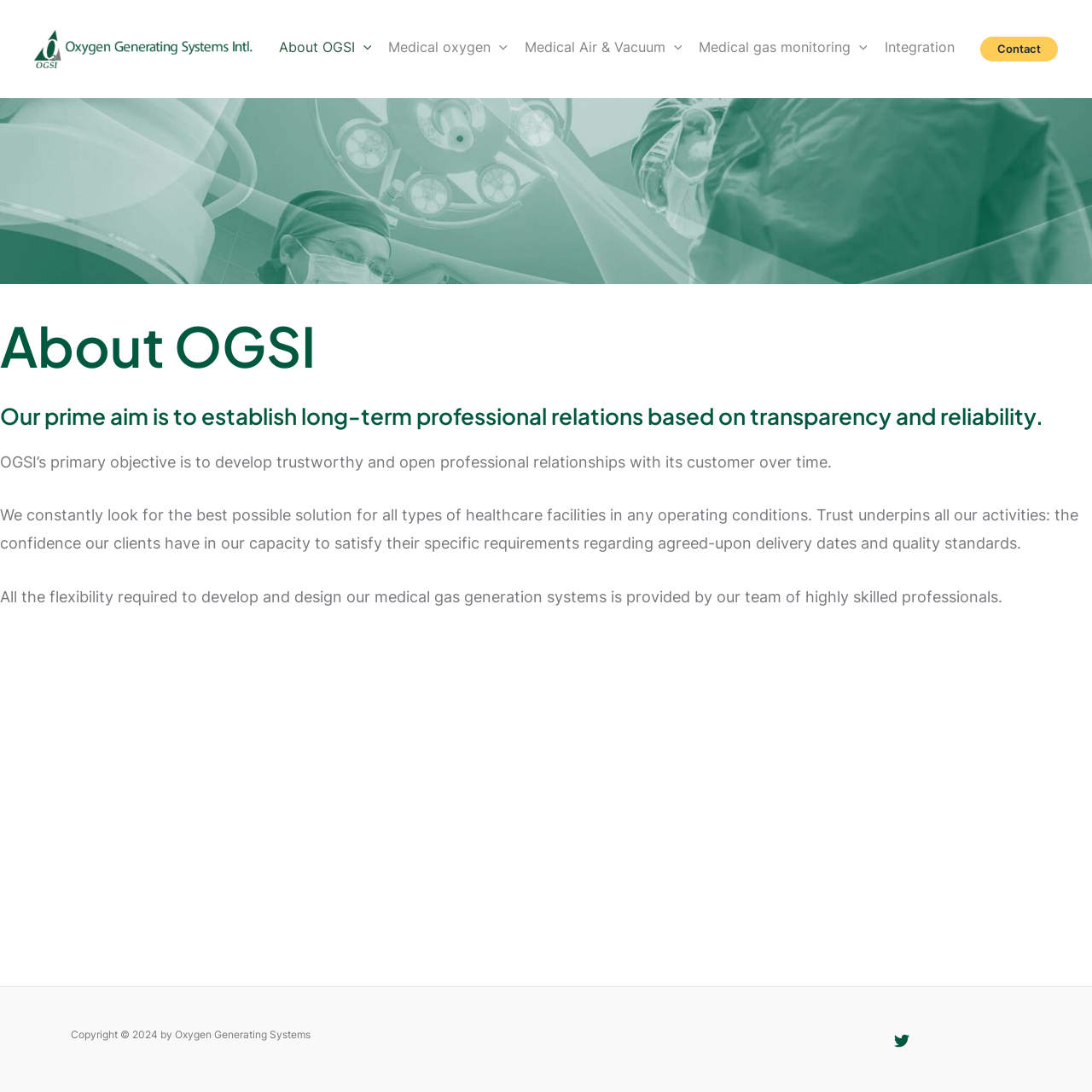Provide a short, one-word or phrase answer to the question below:
What is the primary objective of OGSI?

Develop trustworthy relationships